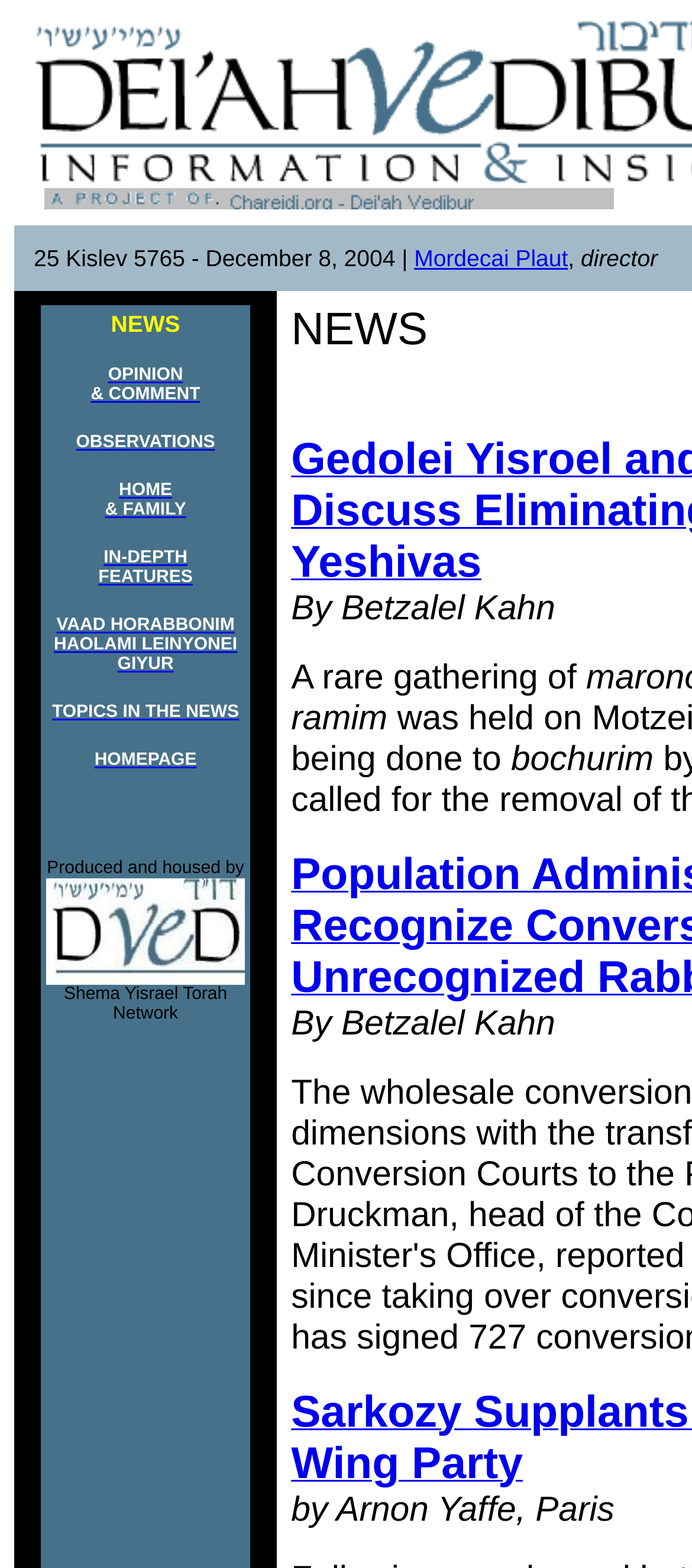Locate the bounding box coordinates of the element to click to perform the following action: 'Learn more about VAAD HORABBONIM HAOLAMI LEINYONEI GIYUR'. The coordinates should be given as four float values between 0 and 1, in the form of [left, top, right, bottom].

[0.078, 0.387, 0.343, 0.431]